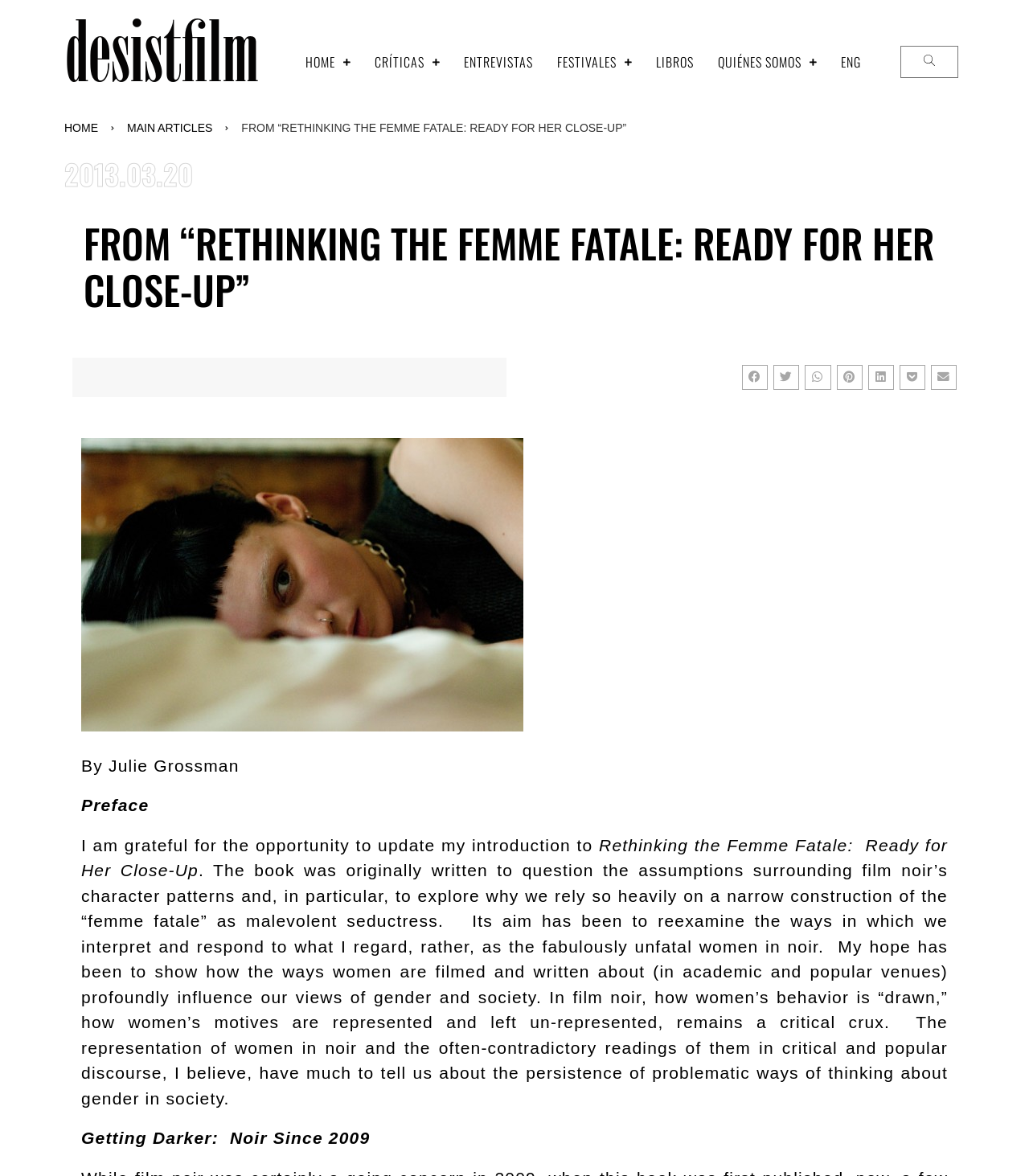Can you specify the bounding box coordinates of the area that needs to be clicked to fulfill the following instruction: "Download InCostaRica"?

None